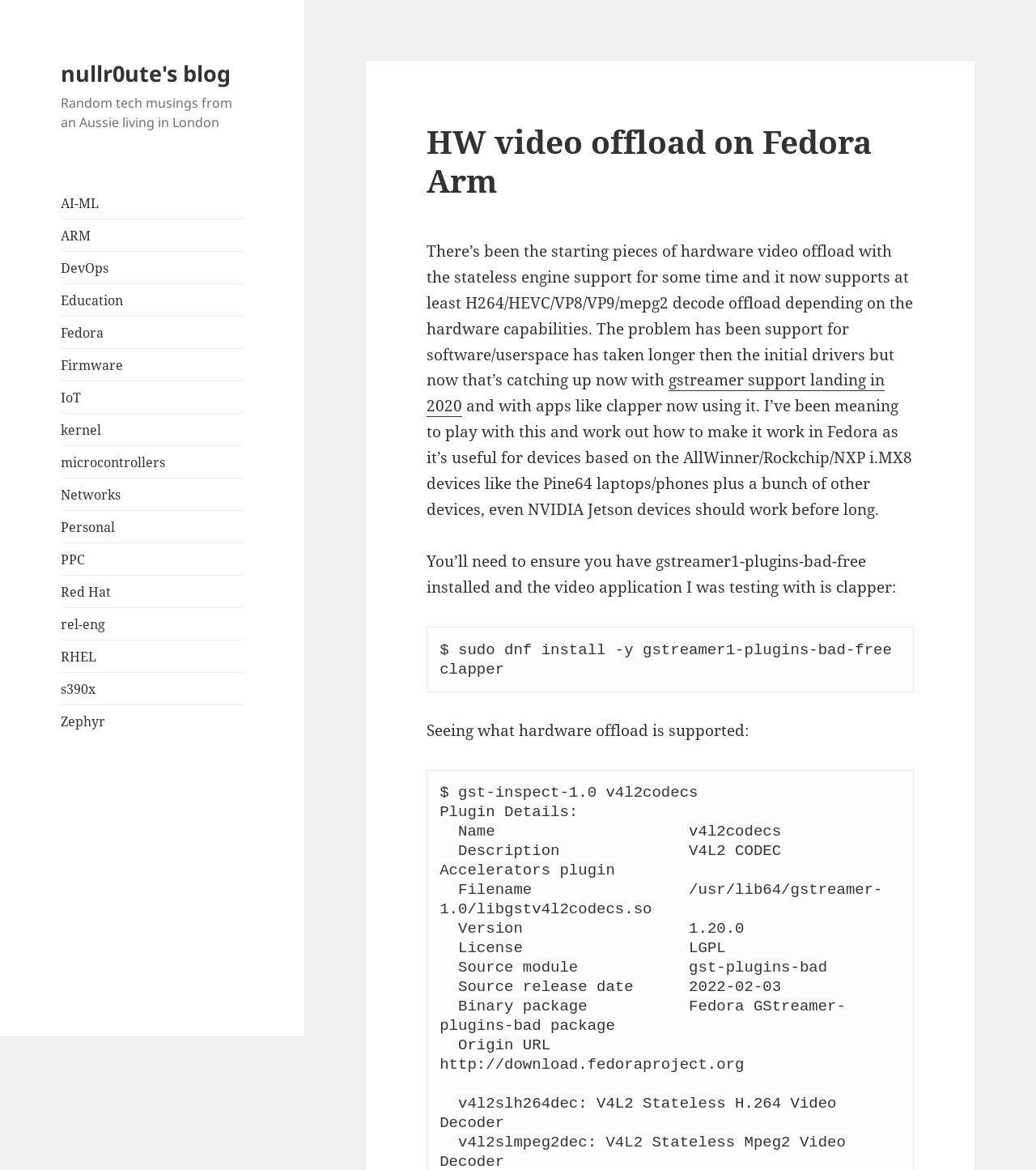What package needs to be installed to use hardware video offload?
Based on the image, provide a one-word or brief-phrase response.

gstreamer1-plugins-bad-free